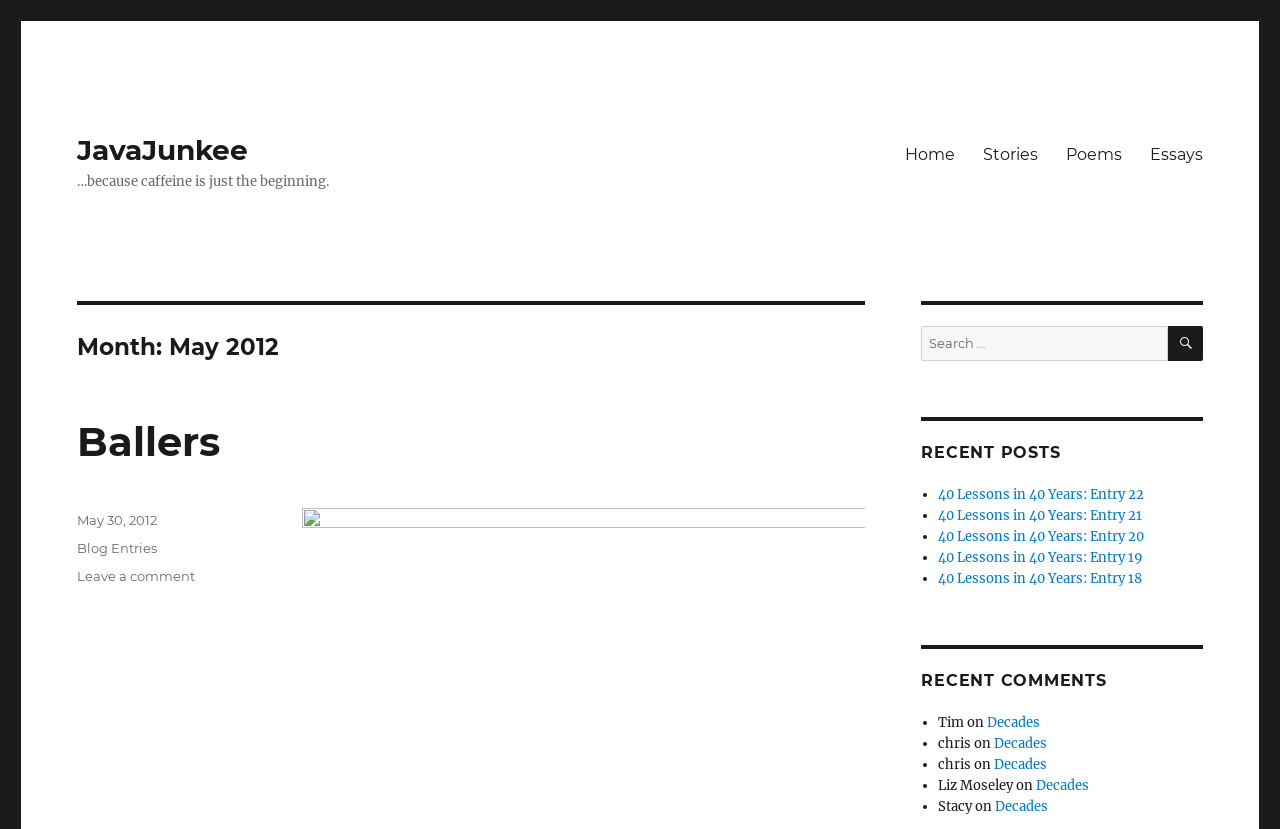Please identify the coordinates of the bounding box that should be clicked to fulfill this instruction: "Click on the 'Leave a comment on Ballers' link".

[0.06, 0.685, 0.153, 0.704]